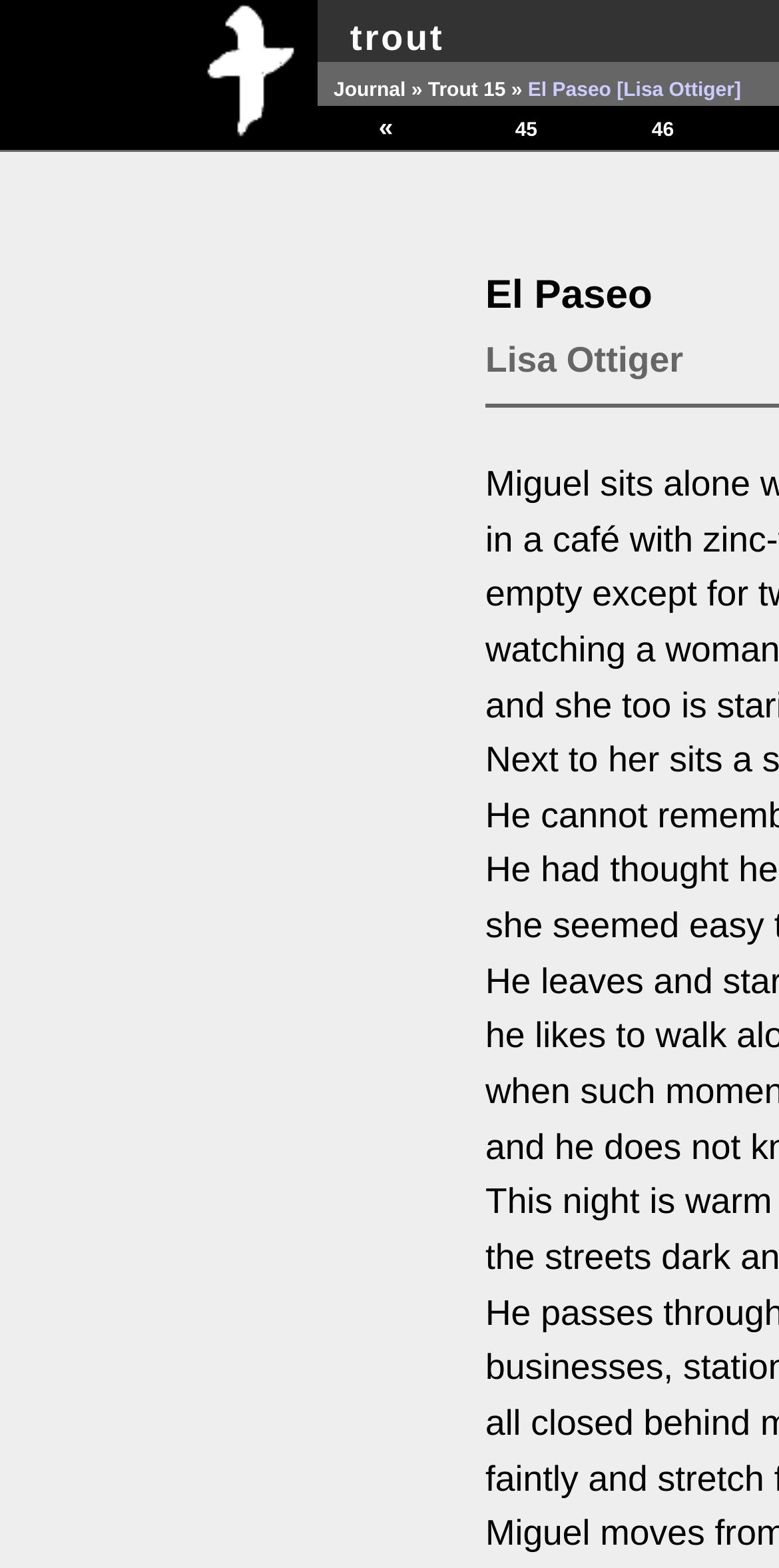Provide the bounding box for the UI element matching this description: "45".

[0.63, 0.07, 0.711, 0.092]